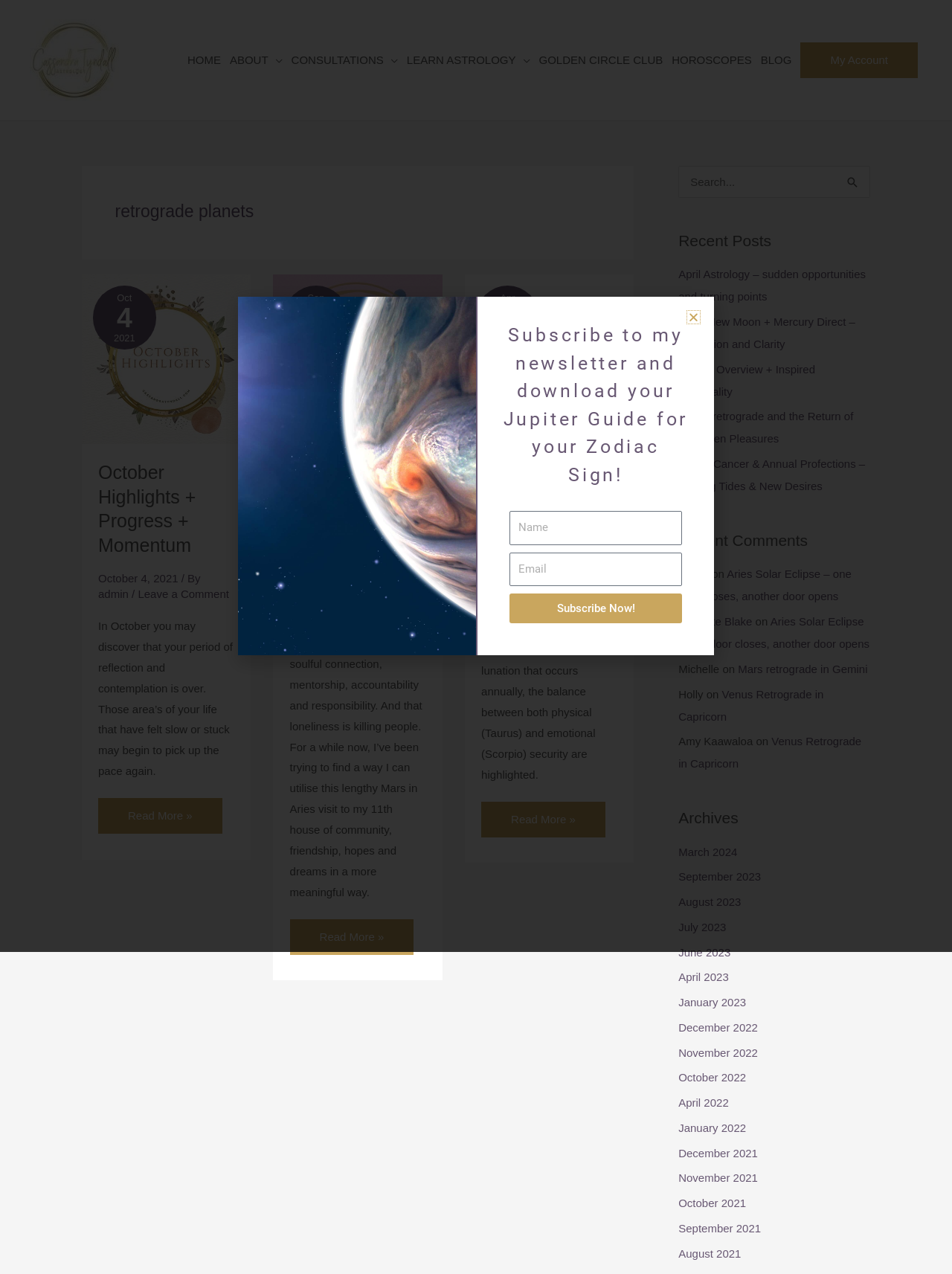Answer the question below in one word or phrase:
What is the date of the blog post 'October Highlights + Progress + Momentum'?

October 4, 2021